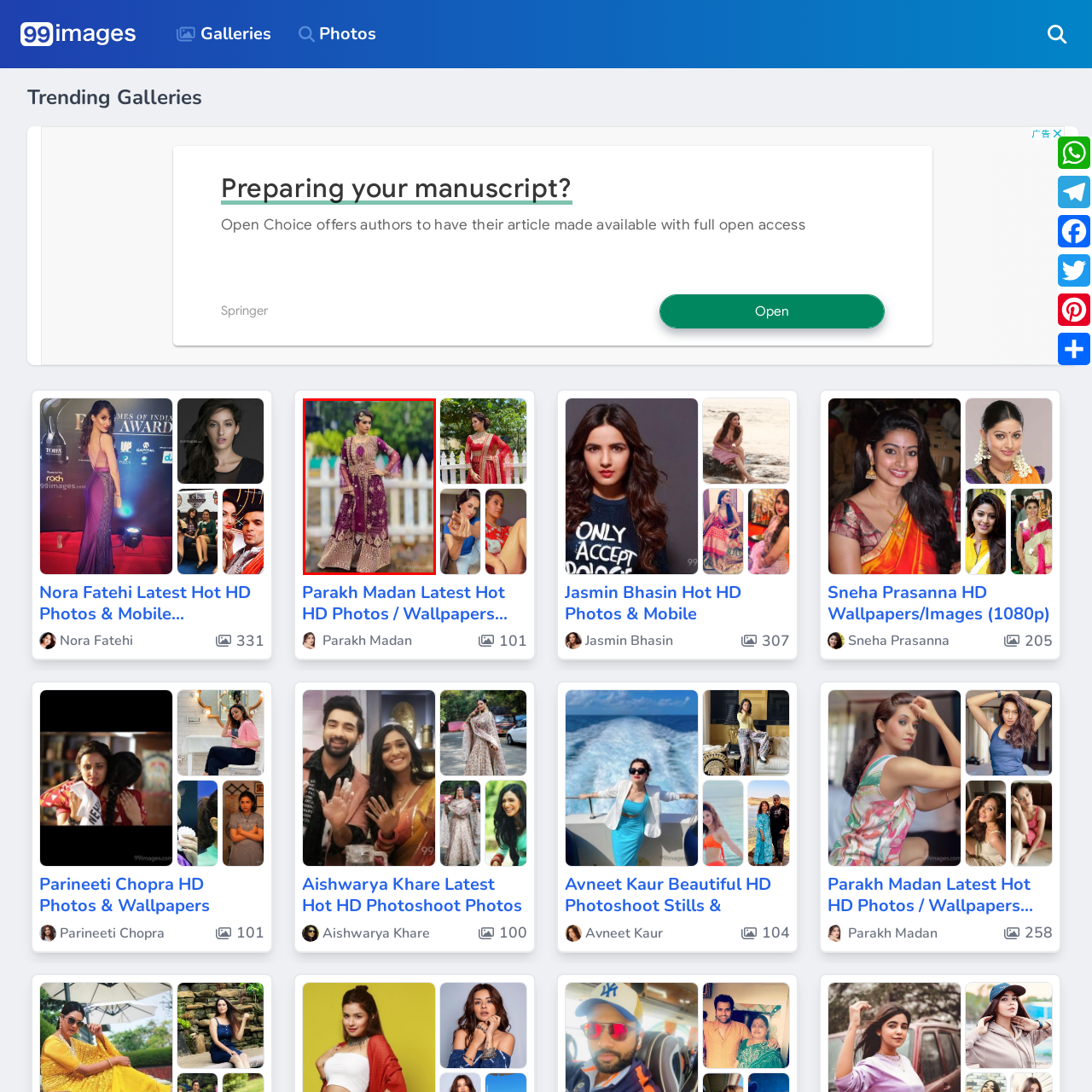What type of fence is in the background? View the image inside the red bounding box and respond with a concise one-word or short-phrase answer.

White picket fence